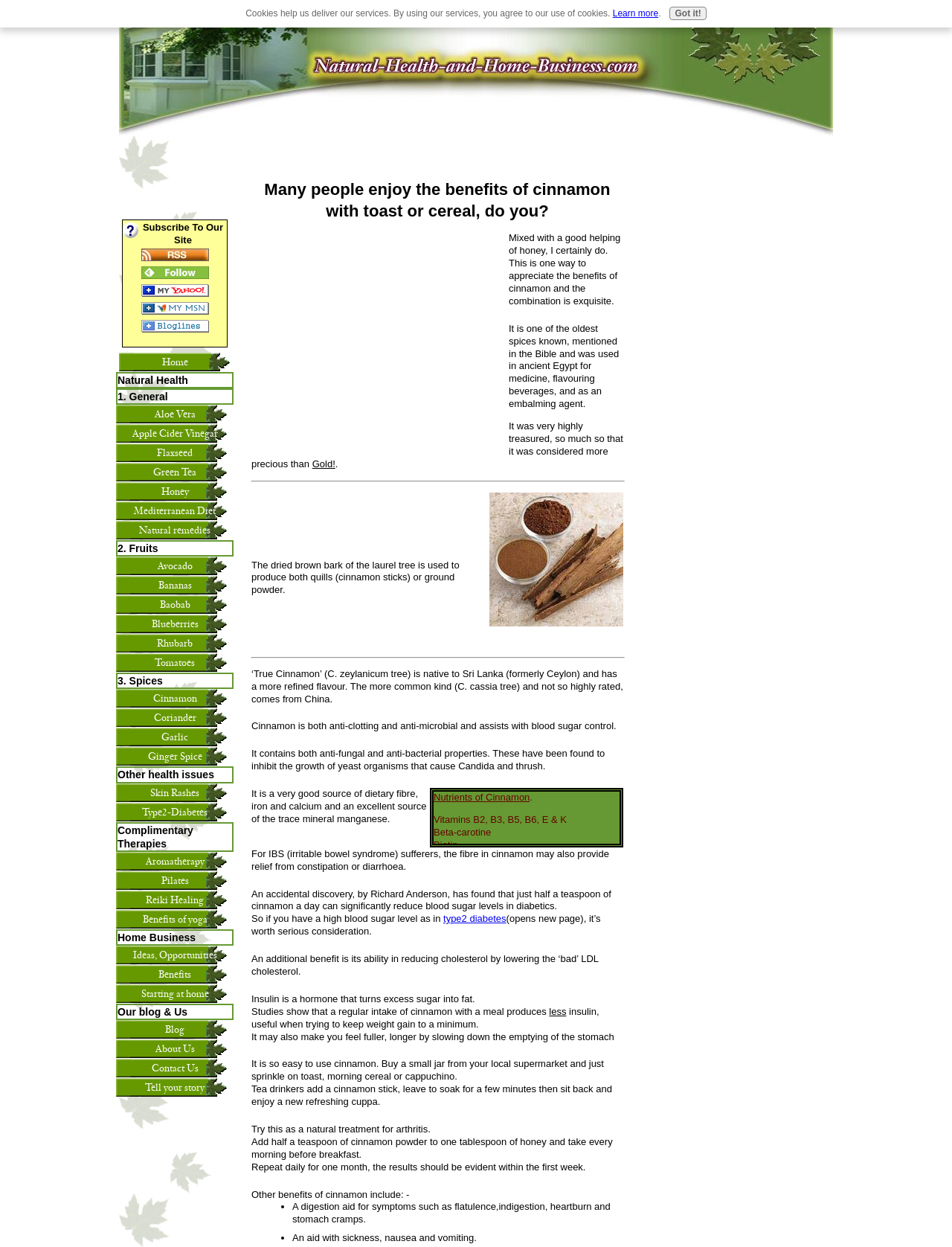Illustrate the webpage with a detailed description.

This webpage is about the benefits of cinnamon, a spice known for its medicinal and culinary uses. At the top, there is a layout table row with an advertisement iframe and an image of an XML RSS feed. Below this, there are several links to subscribe to the site, including XML RSS, Feedly, My Yahoo!, My MSN, and Bloglines. 

To the left, there is a navigation menu with headings and links to various health-related topics, including natural health, fruits, spices, and complimentary therapies. The links are organized into categories, such as "General", "Fruits", "Spices", and "Other health issues". 

The main content of the page is about the benefits of cinnamon. There is a heading that asks if the reader enjoys the benefits of cinnamon with toast or cereal. The text describes how cinnamon is one of the oldest spices known, mentioned in the Bible and used in ancient Egypt for medicine, flavoring beverages, and as an embalming agent. It was highly treasured and considered more precious than gold. 

The text also explains that cinnamon is made from the dried brown bark of the laurel tree and comes in two types: "True Cinnamon" from Sri Lanka and a more common kind from China. Cinnamon has various health benefits, including being anti-clotting, anti-microbial, and assisting with blood sugar control. It also contains anti-fungal and anti-bacterial properties that inhibit the growth of yeast organisms that cause Candida and thrush. 

A section on the nutrients of cinnamon lists various vitamins and minerals, including vitamins B2, B3, B5, B6, E, and K, beta-carotine, biotin, calcium, copper, iodine, iron, magnesium, and manganese.